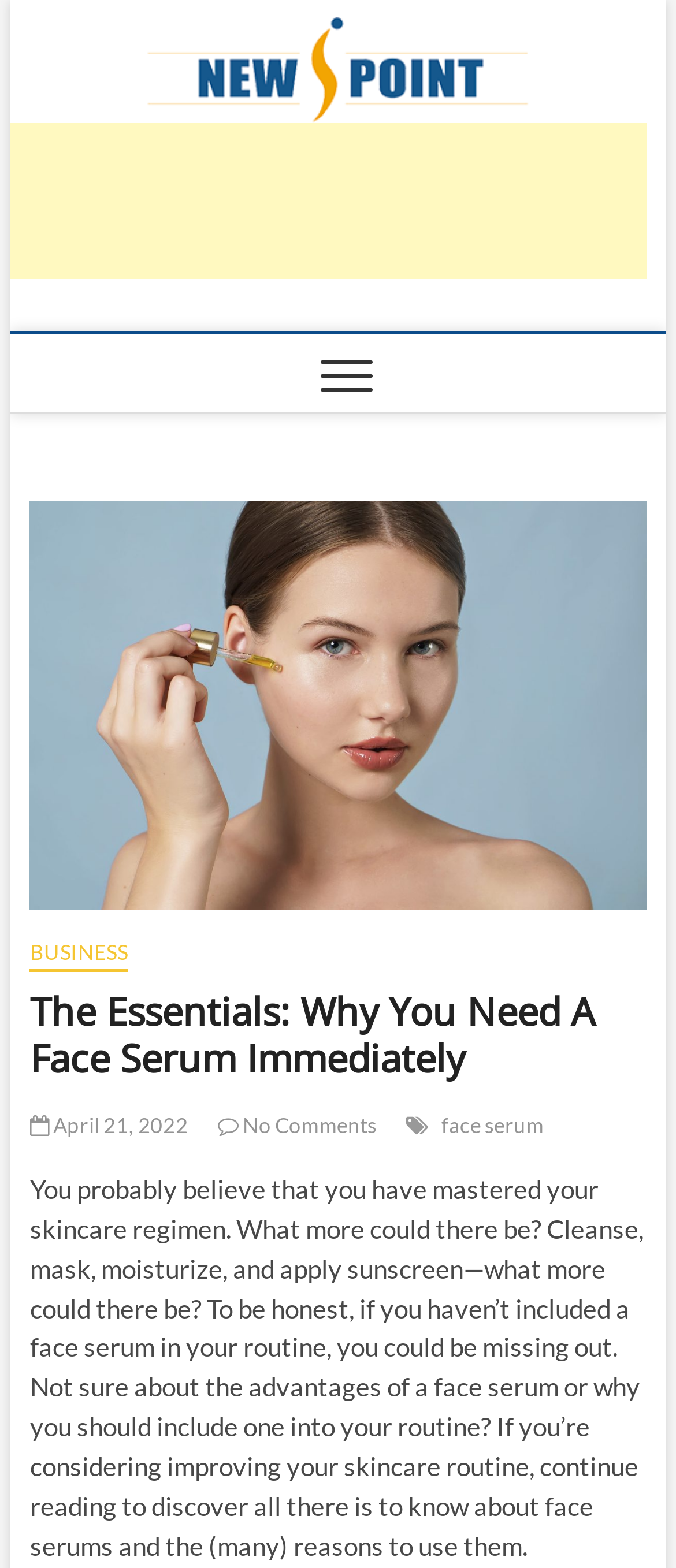What is the format of the date mentioned in the article?
Give a detailed response to the question by analyzing the screenshot.

The date mentioned in the article is 'April 21, 2022', which is in the format of Month Day, Year.